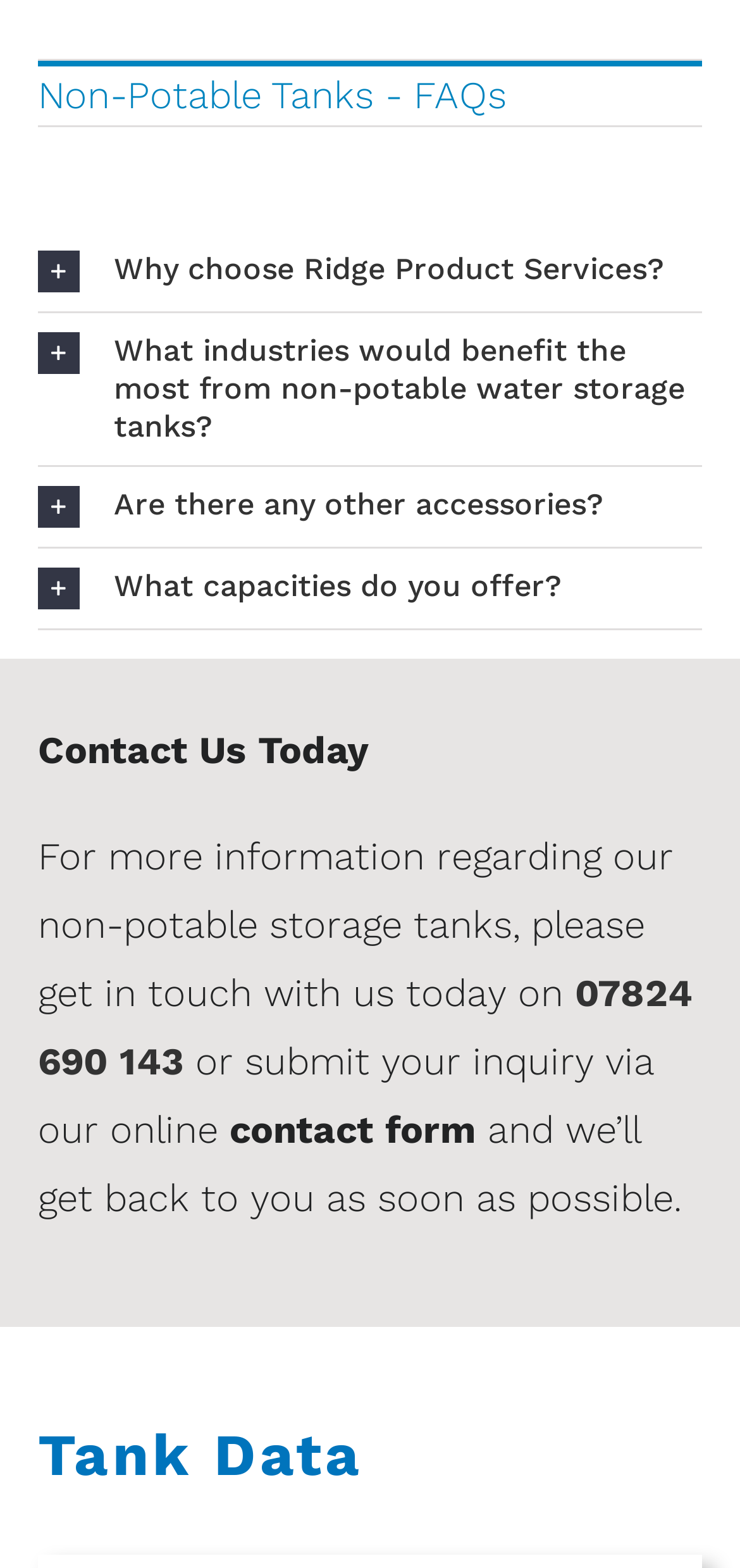Please answer the following query using a single word or phrase: 
Can I find FAQs on this webpage?

Yes